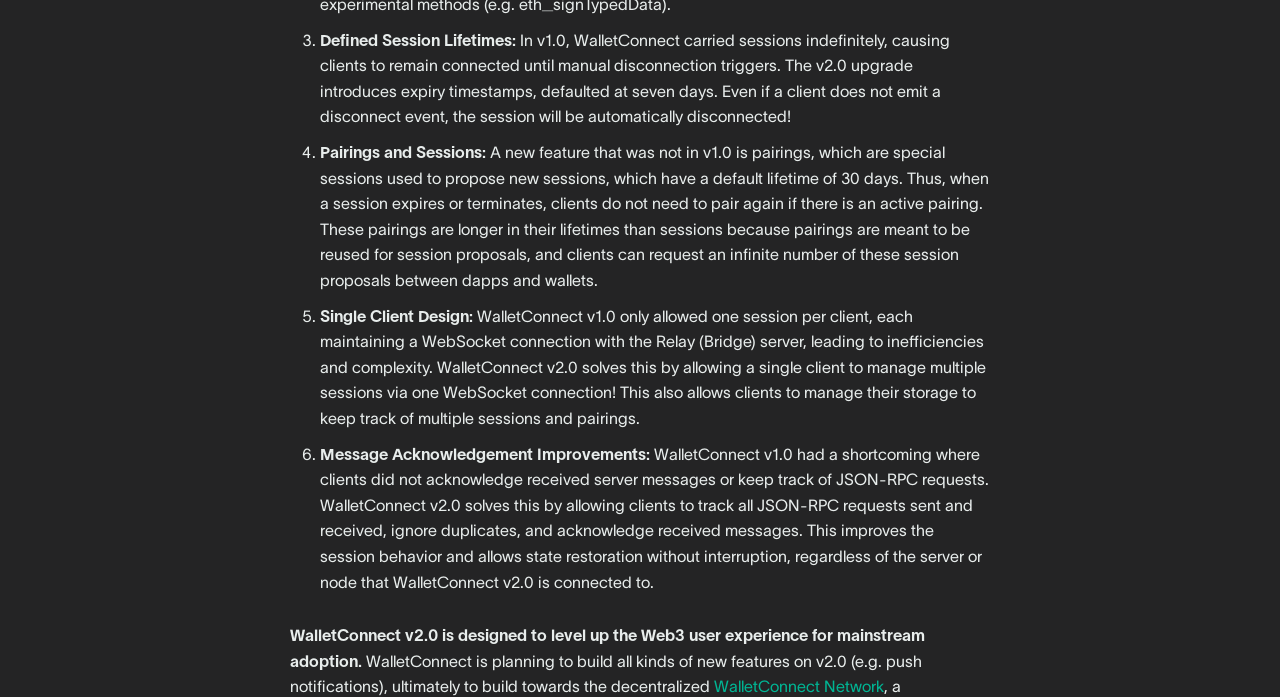How many WebSocket connections are required for a client in WalletConnect v1.0?
Utilize the image to construct a detailed and well-explained answer.

According to the webpage, WalletConnect v1.0 only allowed one session per client, each maintaining a WebSocket connection with the Relay (Bridge) server, whereas v2.0 allows a single client to manage multiple sessions via one WebSocket connection.